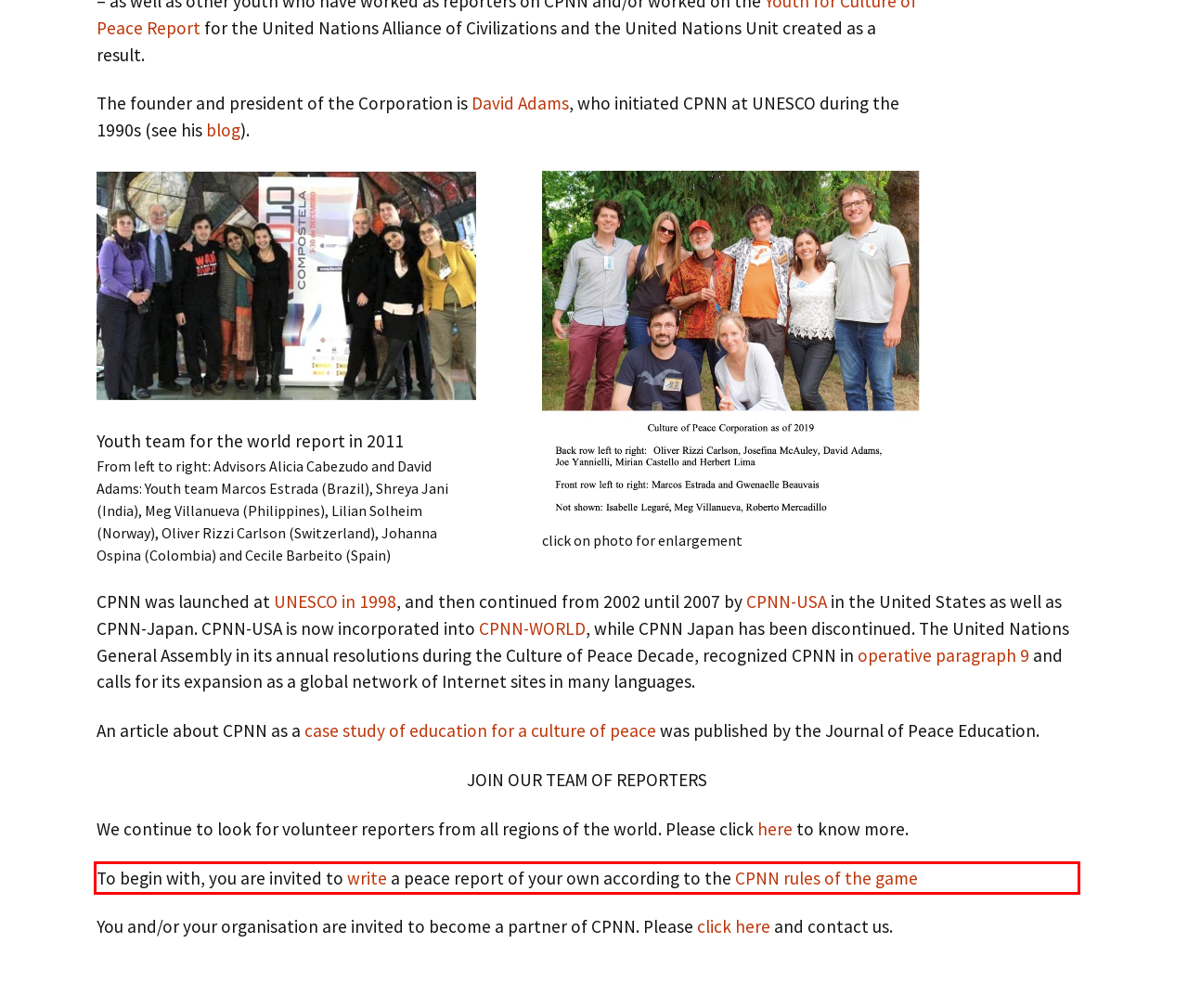Identify and transcribe the text content enclosed by the red bounding box in the given screenshot.

To begin with, you are invited to write a peace report of your own according to the CPNN rules of the game